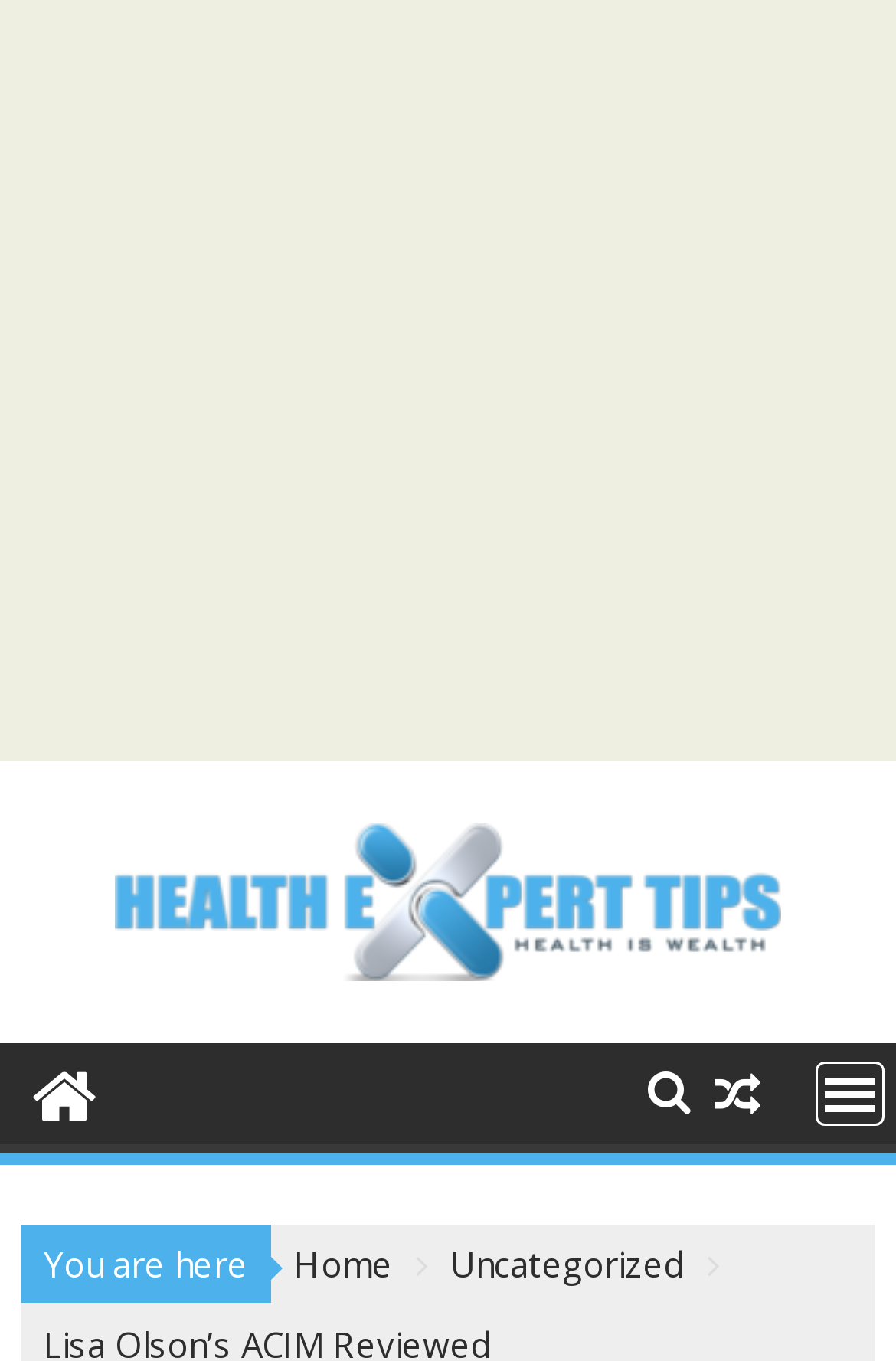How many links are there in the top navigation menu?
Using the image as a reference, answer with just one word or a short phrase.

3